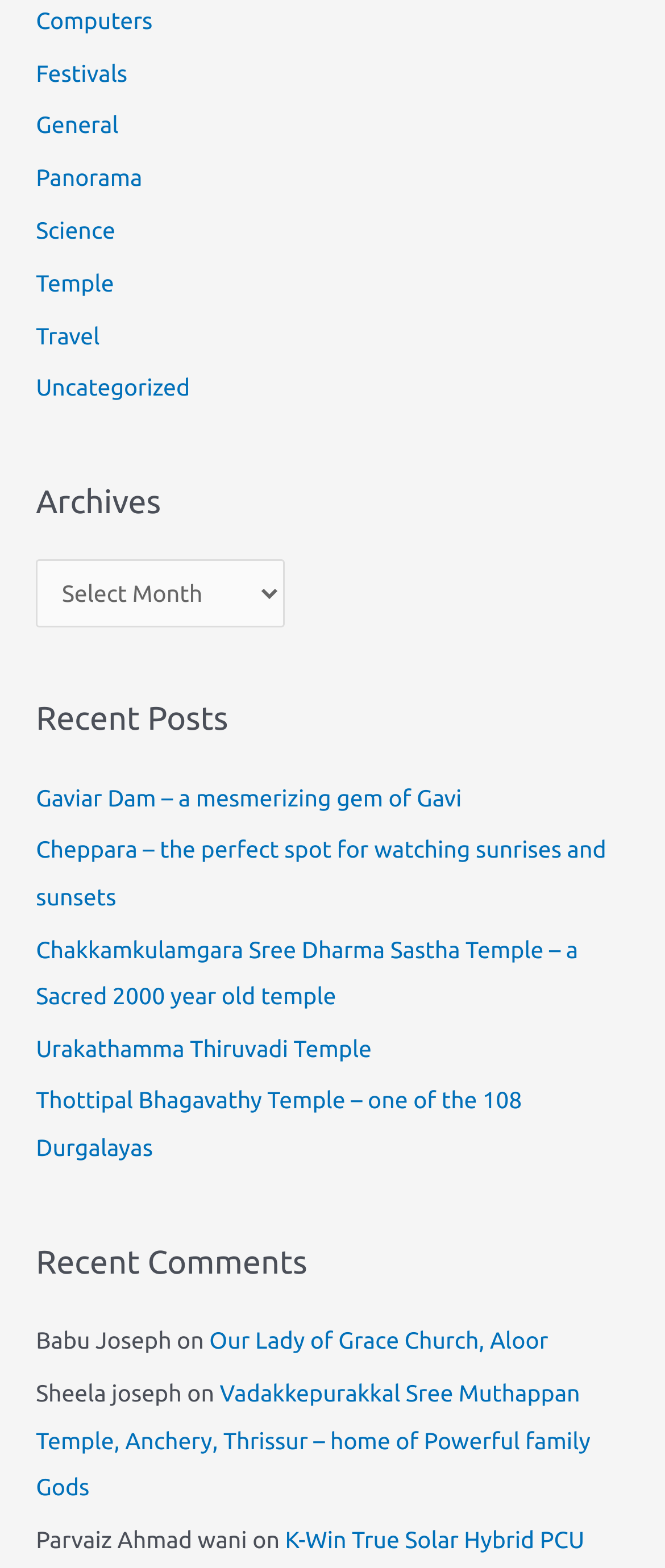Identify the bounding box for the given UI element using the description provided. Coordinates should be in the format (top-left x, top-left y, bottom-right x, bottom-right y) and must be between 0 and 1. Here is the description: Urakathamma Thiruvadi Temple

[0.054, 0.66, 0.559, 0.677]